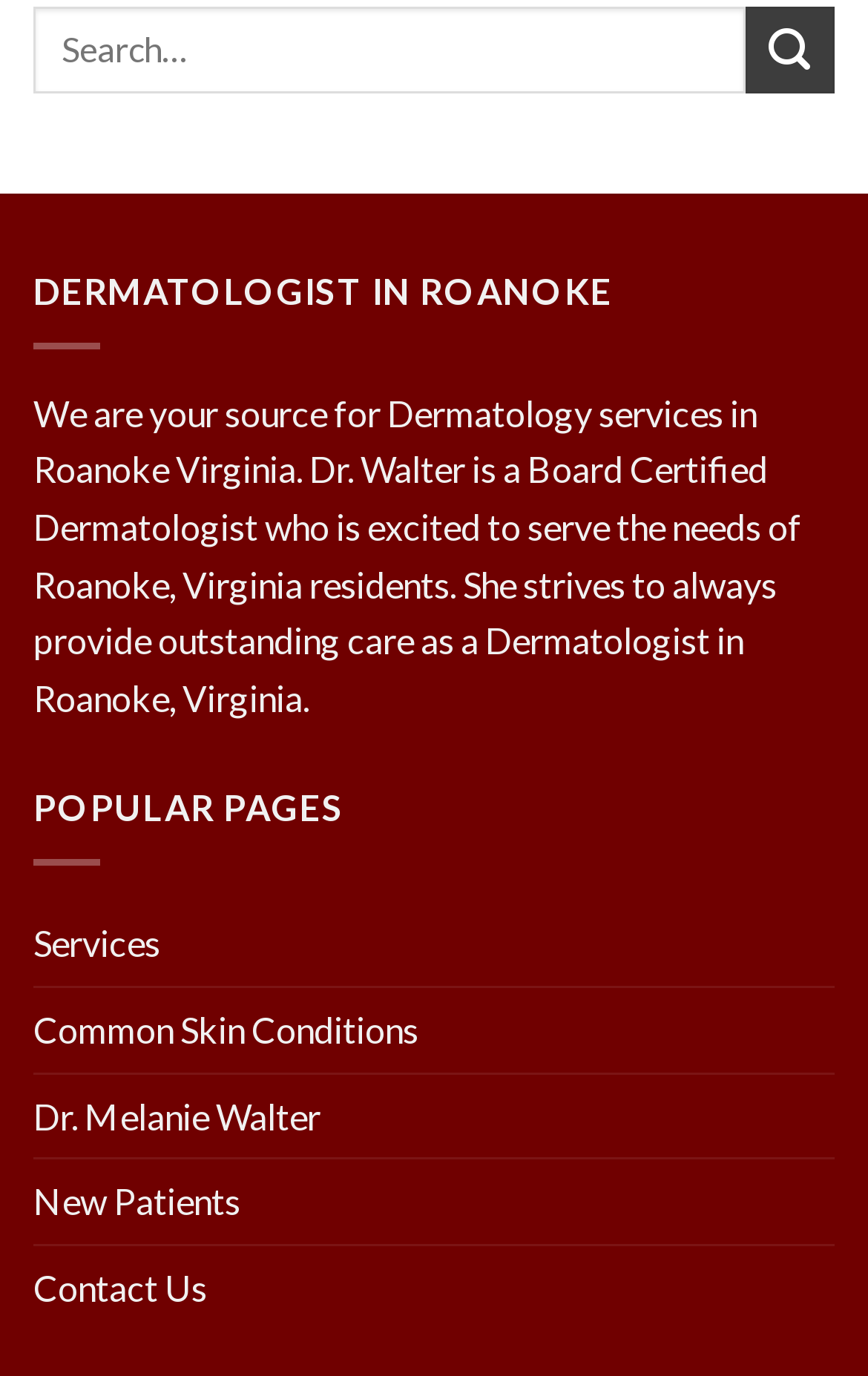How many links are there under 'POPULAR PAGES'?
Based on the image content, provide your answer in one word or a short phrase.

5